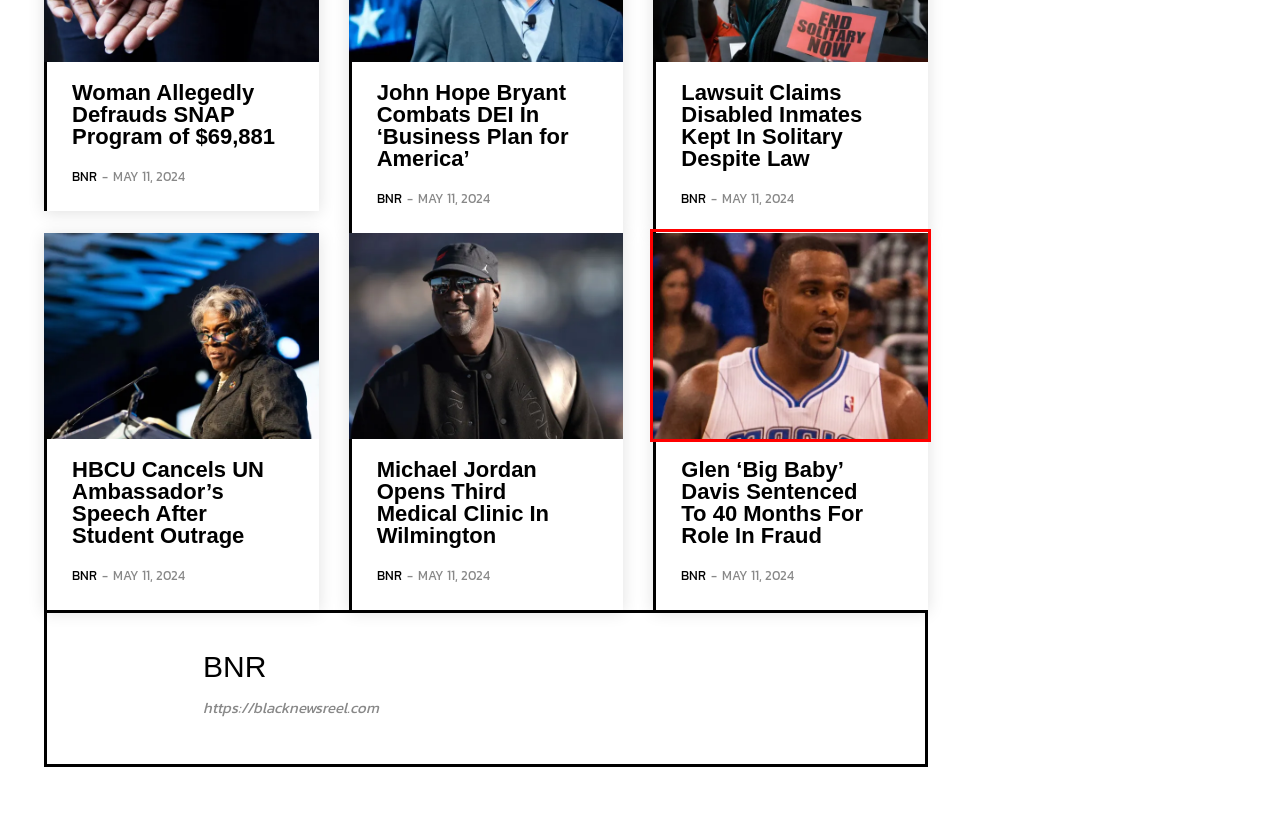Examine the screenshot of a webpage with a red bounding box around a specific UI element. Identify which webpage description best matches the new webpage that appears after clicking the element in the red bounding box. Here are the candidates:
A. Travel | Black News Reel
B. Education | Black News Reel
C. Michael Jordan Opens Third Medical Clinic In Wilmington | Black News Reel
D. Contact Us | Black News Reel
E. News | Black News Reel
F. Technology | Black News Reel
G. Glen 'Big Baby' Davis Sentenced To 40 Months For Role In Fraud | Black News Reel
H. Crypto | Black News Reel

G